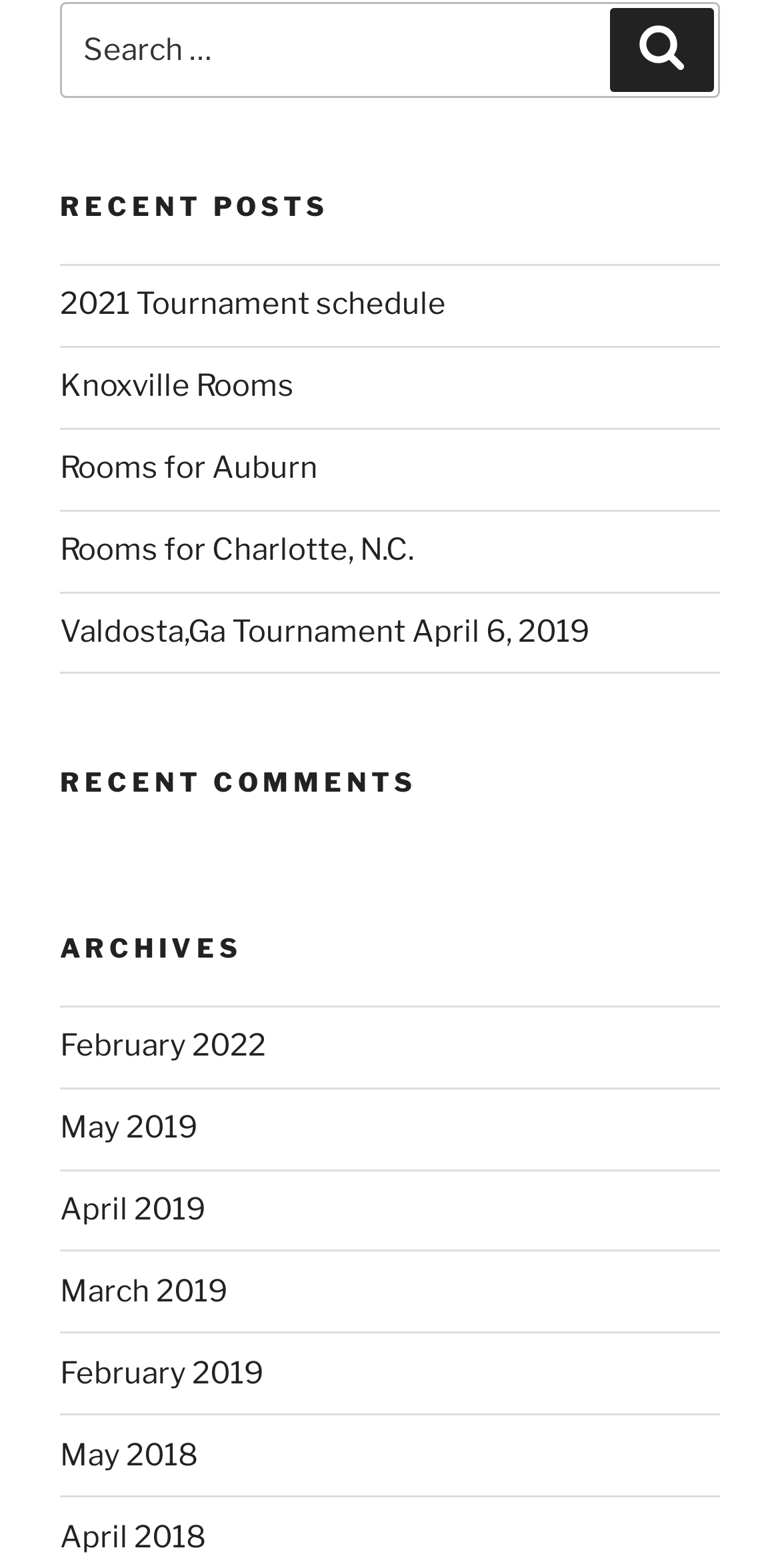Determine the bounding box coordinates of the clickable element to achieve the following action: 'Browse archives for February 2022'. Provide the coordinates as four float values between 0 and 1, formatted as [left, top, right, bottom].

[0.077, 0.656, 0.341, 0.679]